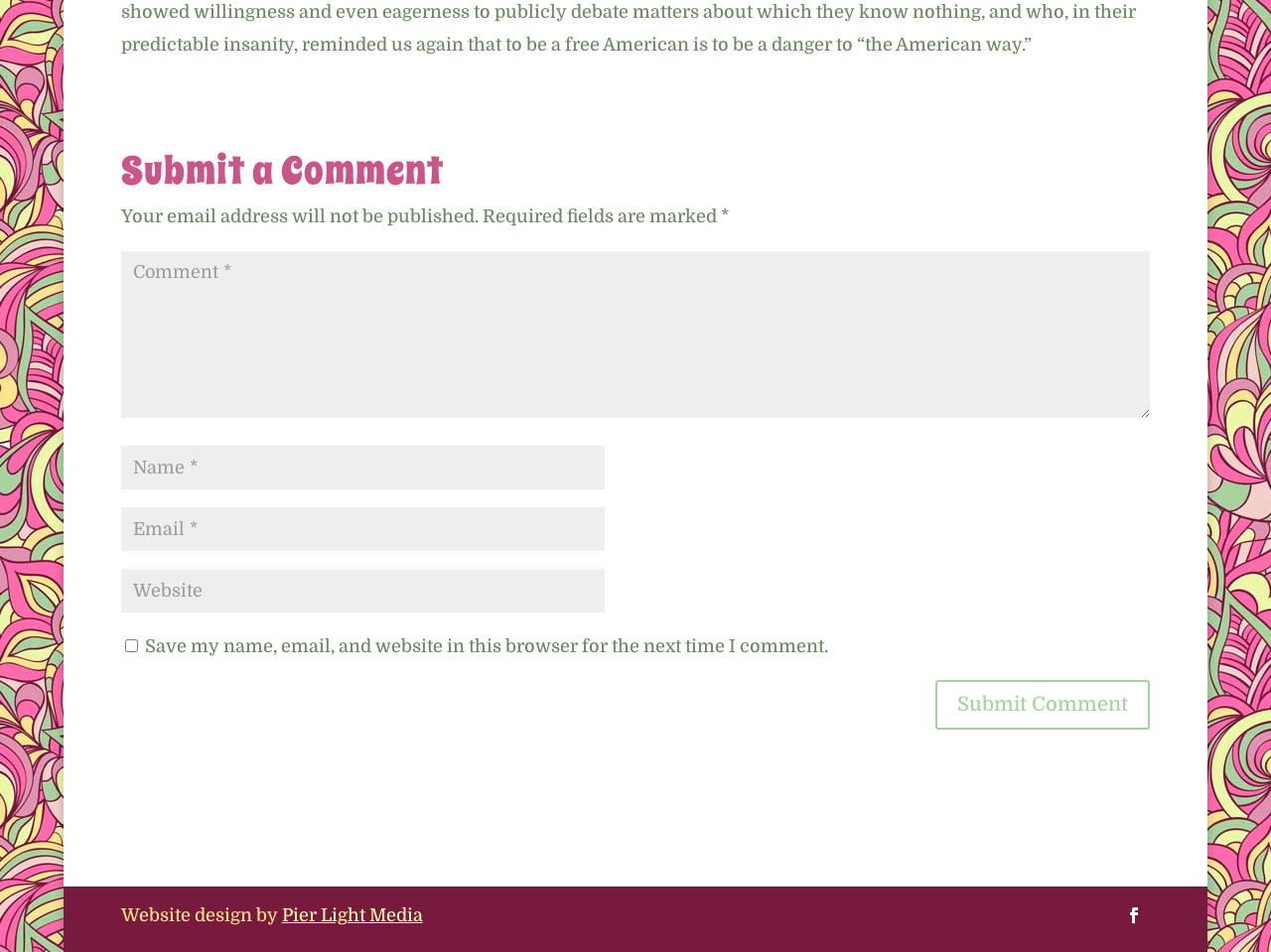Can you give a detailed response to the following question using the information from the image? What is the website design credited to?

The static text 'Website design by' is followed by a link 'Pier Light Media', which suggests that Pier Light Media is credited with designing the website.